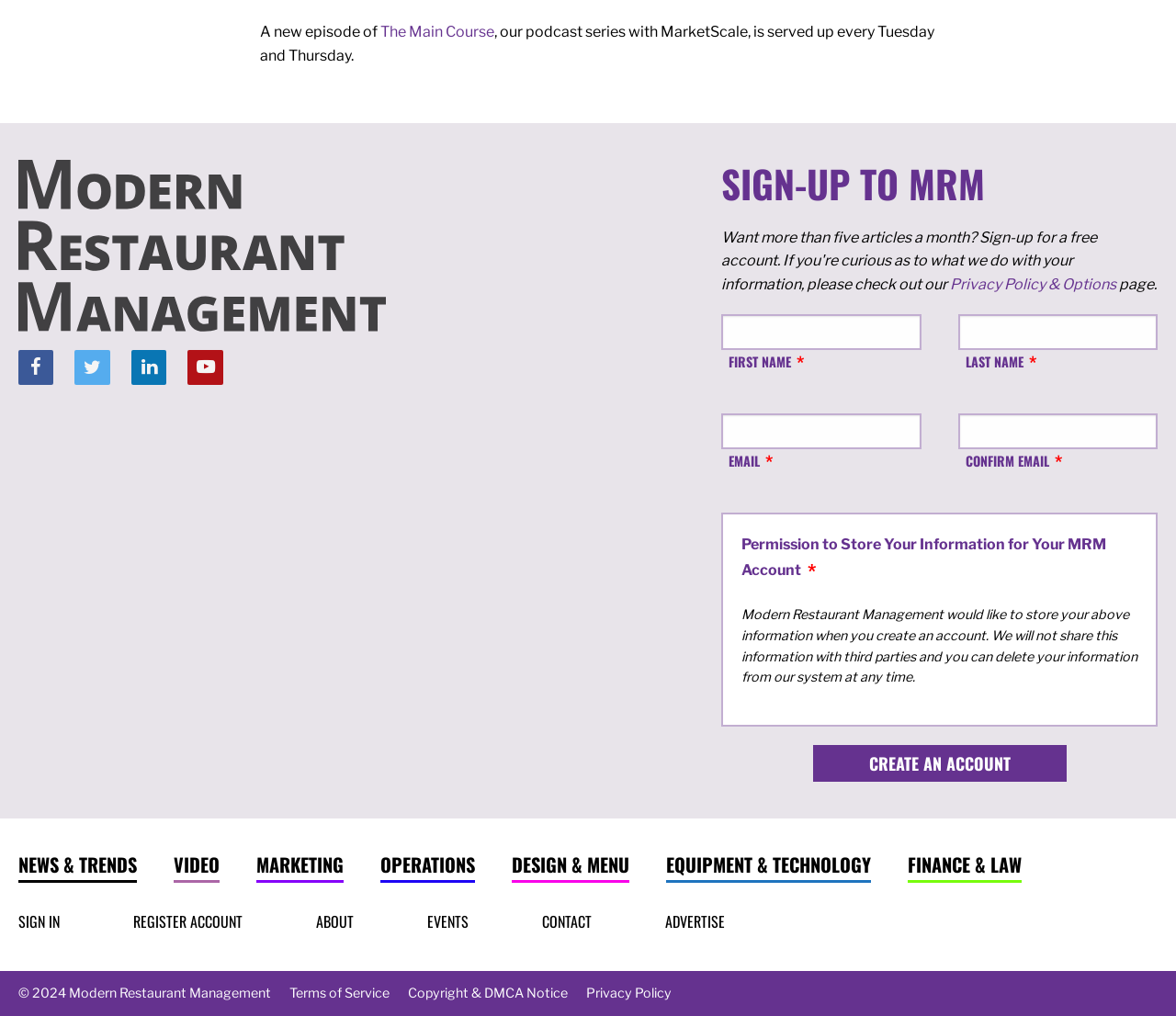Please answer the following question using a single word or phrase: 
What is the topic of the website?

Restaurant Management